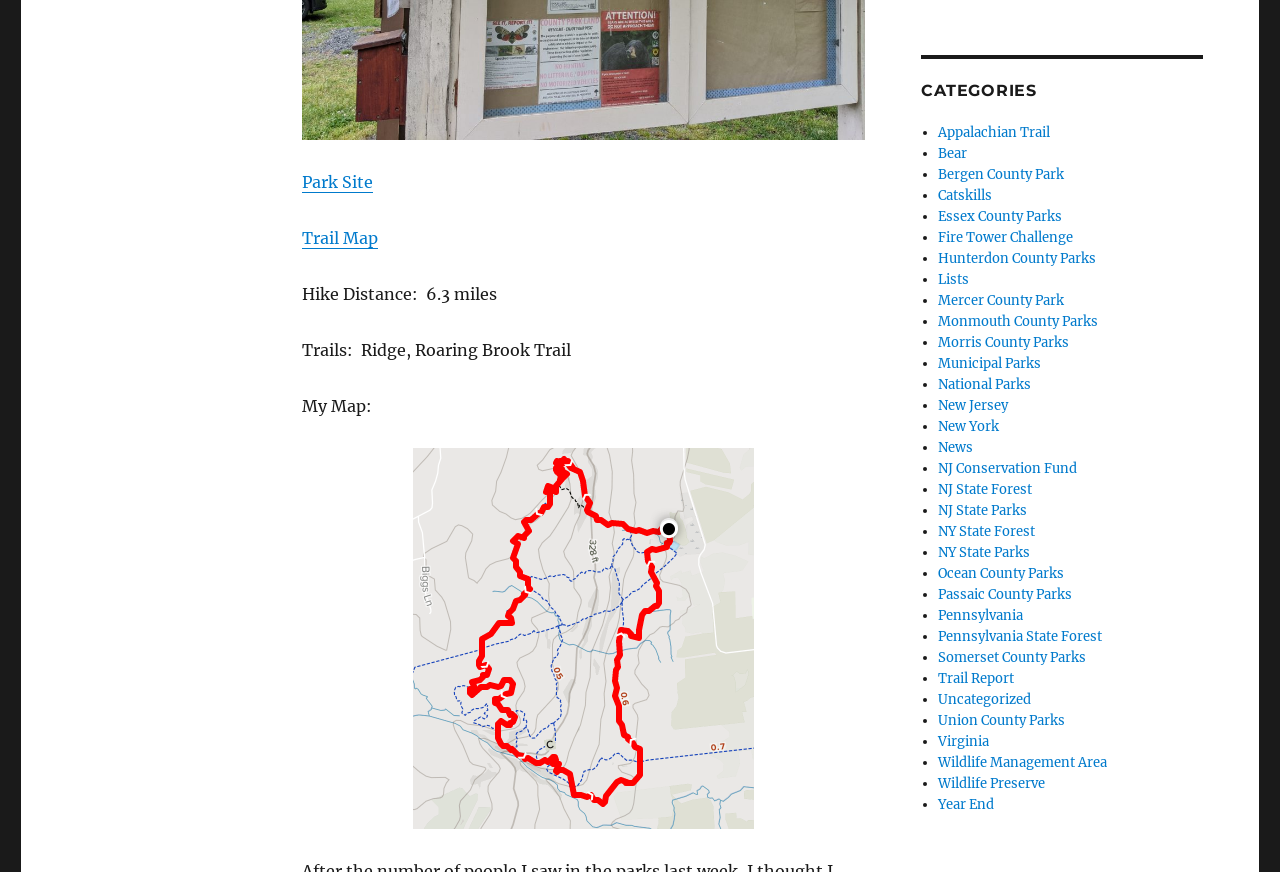What is the title of the section on the right?
Answer the question with a single word or phrase, referring to the image.

CATEGORIES